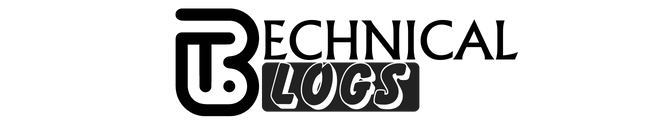What does the image likely serve as?
Give a single word or phrase answer based on the content of the image.

Banner and identifier